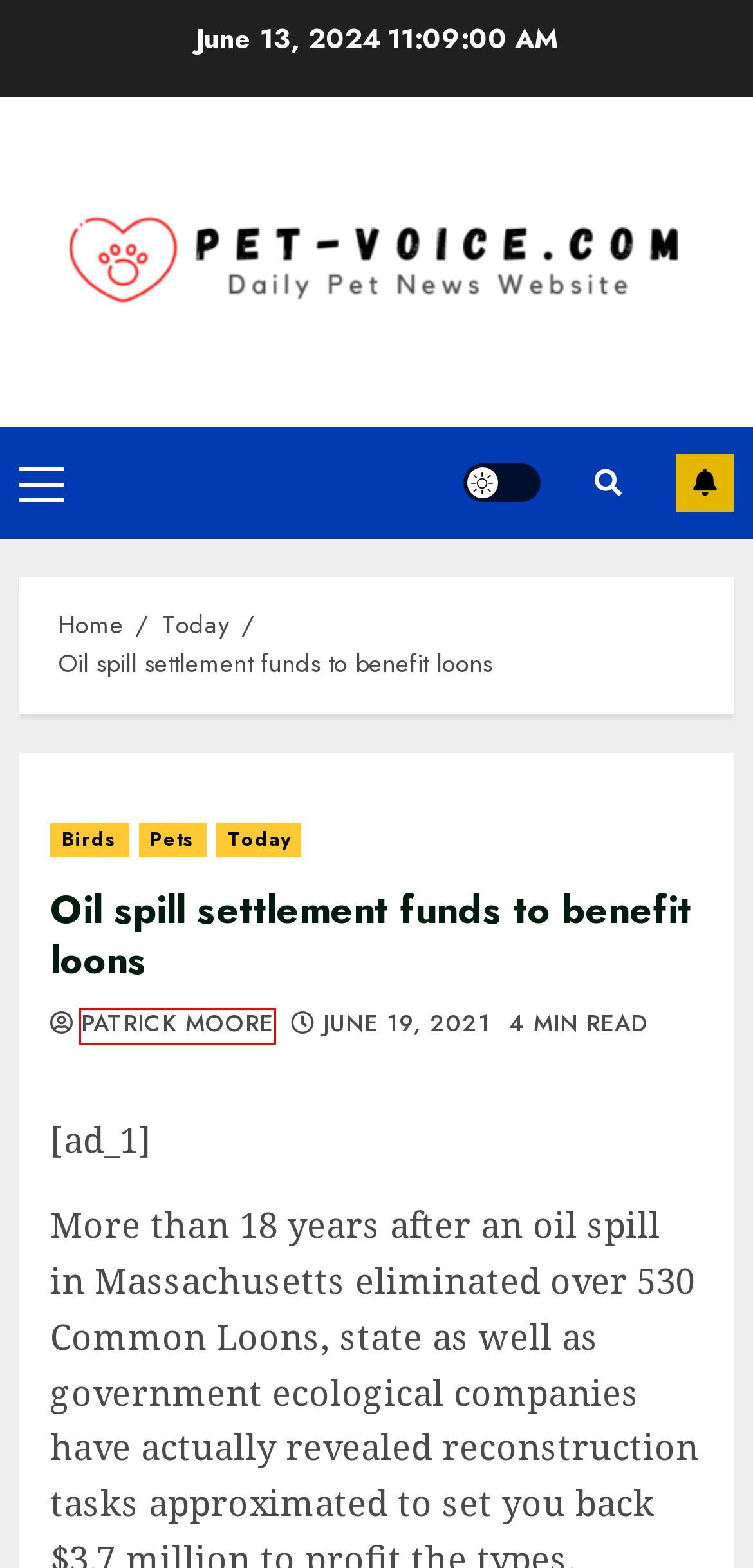Review the webpage screenshot and focus on the UI element within the red bounding box. Select the best-matching webpage description for the new webpage that follows after clicking the highlighted element. Here are the candidates:
A. Is Your Dog Leash Reactive? - Pet Voice
B. DMCA - Pet Voice
C. Patrick Moore - Pet Voice
D. Birds - Pet Voice
E. PET-VOICE | Daily Pet News and Pets Advice Website
F. Today - Pet Voice
G. The 15 Best Dog Apps for Pet Parents - Pet Voice
H. Grooming Your Double-Coated Fluffy Dog at Home - Pet Voice

C